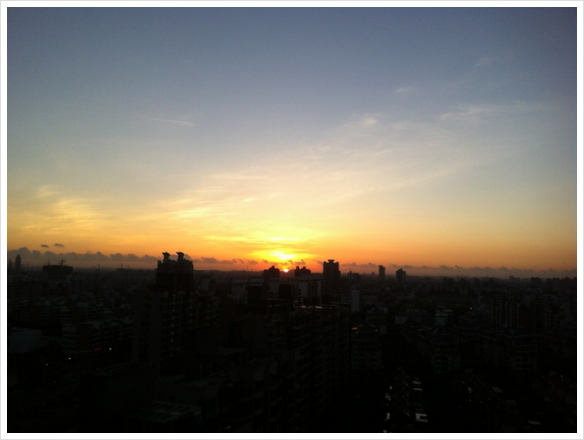Give an in-depth description of the image.

The image captures a breathtaking sunset viewed from a high vantage point, showcasing the vibrant hues of the sky as day transitions into night. The sun, partially obscured by the horizon, casts a warm golden glow, illuminating the clouds scattered across the sky. Below, a sprawling cityscape is visible, with various buildings and rooftops creating a patchwork of urban life. The tranquil moment evokes a sense of peace and reflection, as the soft colors of orange, pink, and blue blend seamlessly in the evening sky, inviting viewers to appreciate the beauty of nature amidst the hustle of city living.